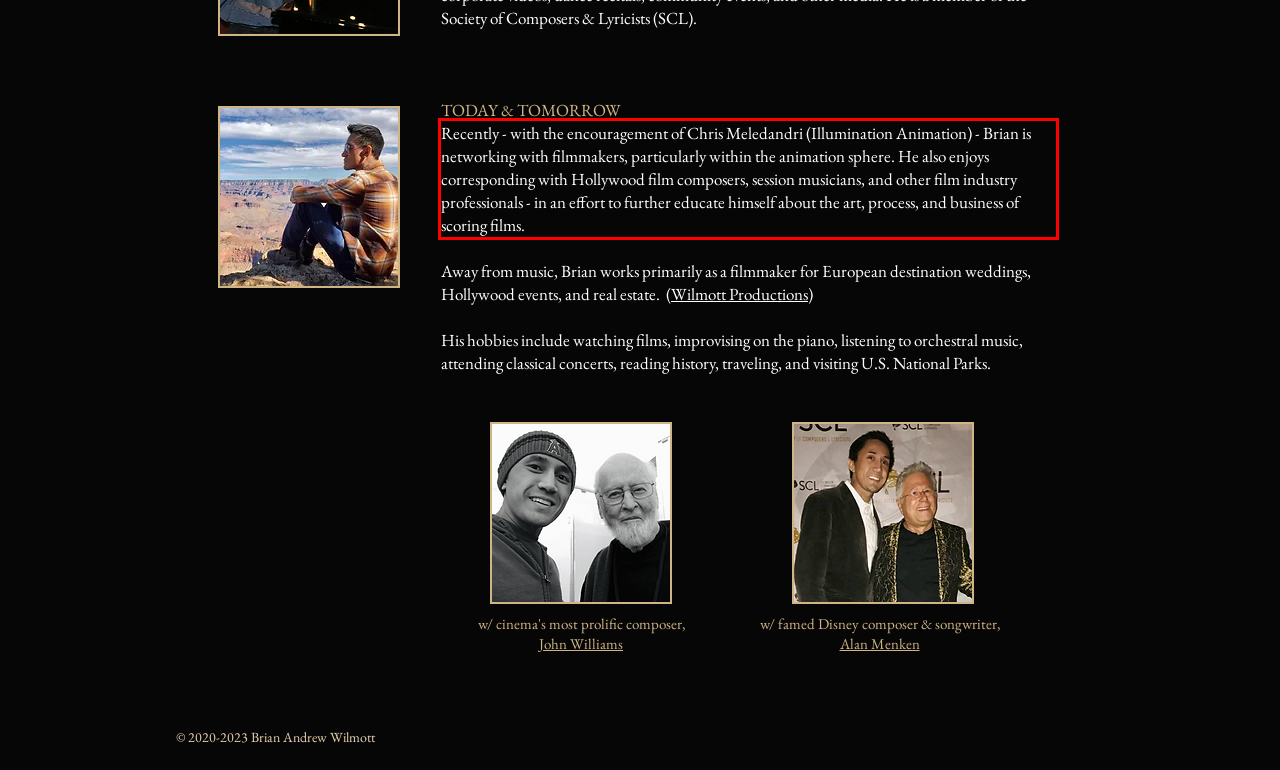Given a screenshot of a webpage, locate the red bounding box and extract the text it encloses.

Recently - with the encouragement of Chris Meledandri (Illumination Animation) - Brian is networking with filmmakers, particularly within the animation sphere. He also enjoys corresponding with Hollywood film composers, session musicians, and other film industry professionals - in an effort to further educate himself about the art, process, and business of scoring films.